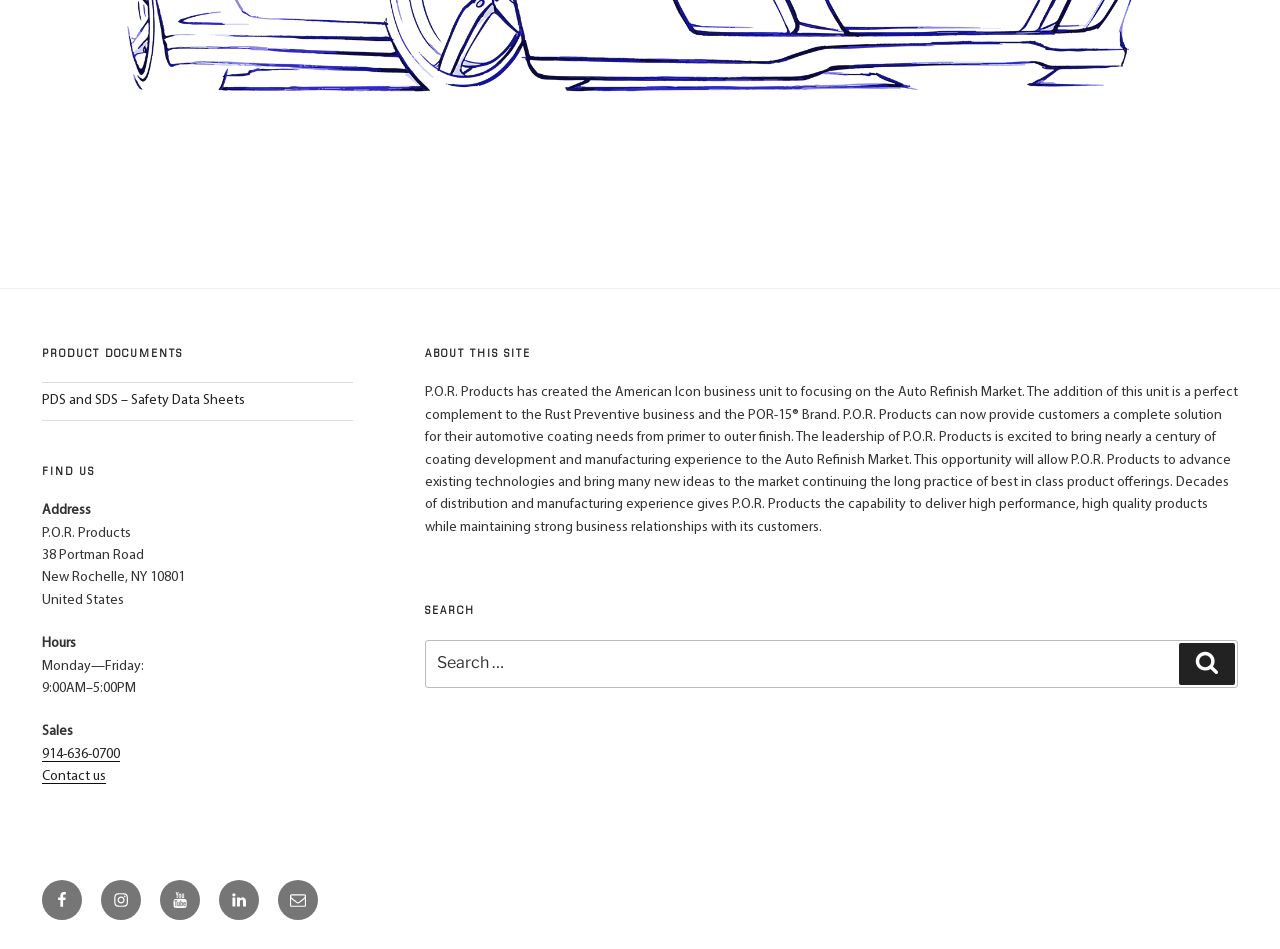Find the bounding box coordinates for the element that must be clicked to complete the instruction: "Search for product documents". The coordinates should be four float numbers between 0 and 1, indicated as [left, top, right, bottom].

[0.332, 0.674, 0.967, 0.725]